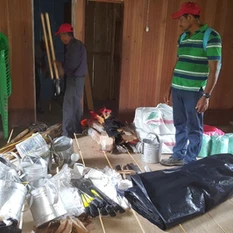Give a detailed account of what is happening in the image.

In this image, two individuals are engaged in a collaborative effort to prepare for planting seedlings. The interior space appears to be a workshop or storage area, featuring wooden walls and a basic setup. One person, dressed in a red cap and blue attire, is seen holding several long wooden poles, possibly for supporting young plants as they grow. The other individual, wearing a green and black striped shirt, stands nearby, surveying an array of materials spread on the floor.

The workspace is organized yet filled with tools and supplies necessary for horticultural work, including bags of soil, seedling trays, and various gardening implements. The atmosphere suggests a sense of teamwork and preparation, underscoring the goal of developing a productive and sustainable agricultural project over the coming years. This environment reflects the dedication of the members involved in this co-op initiative, with the promise of nurturing and cultivating a vibrant garden from the seedlings they are working with.